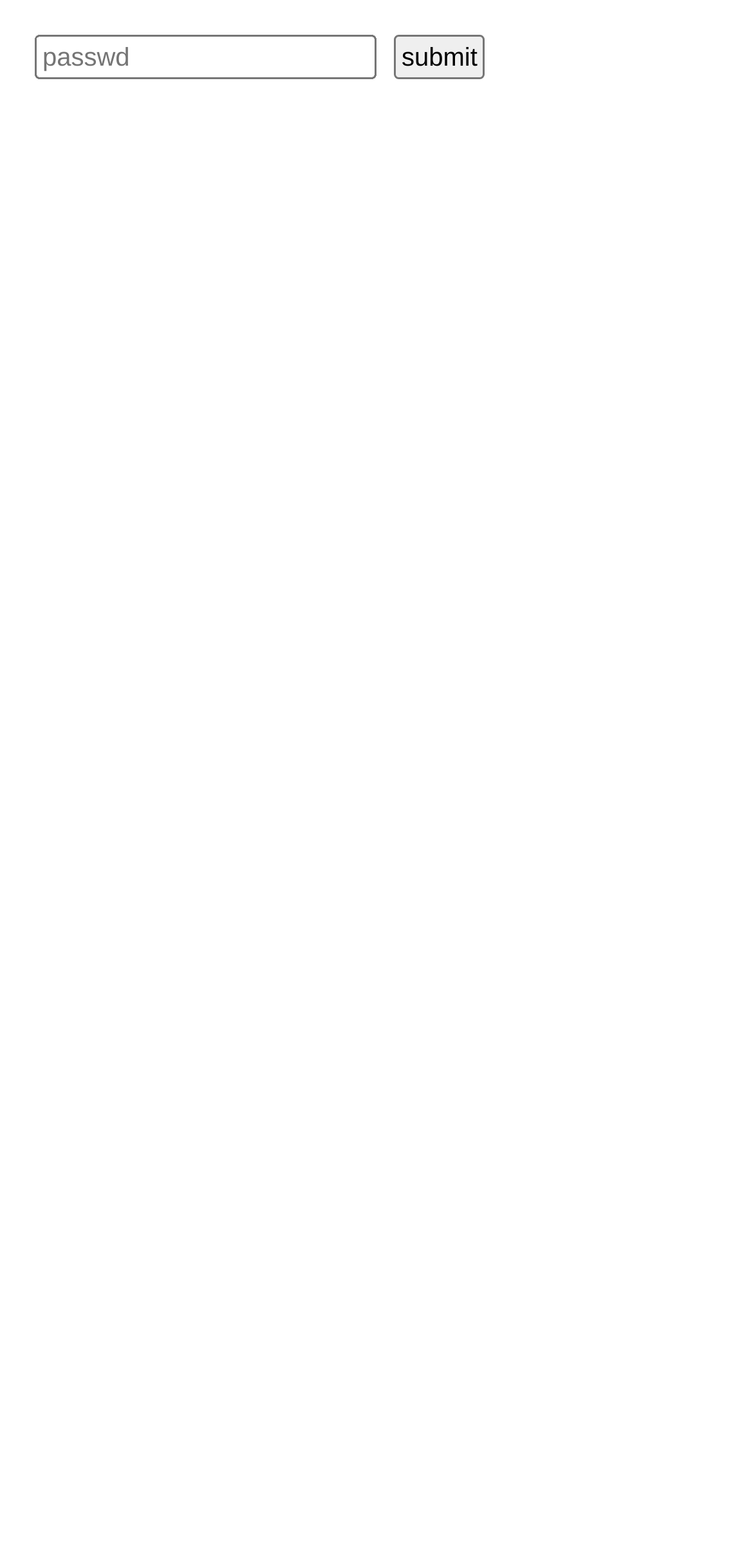Find the bounding box of the UI element described as: "name="submit" value="submit"". The bounding box coordinates should be given as four float values between 0 and 1, i.e., [left, top, right, bottom].

[0.523, 0.022, 0.644, 0.05]